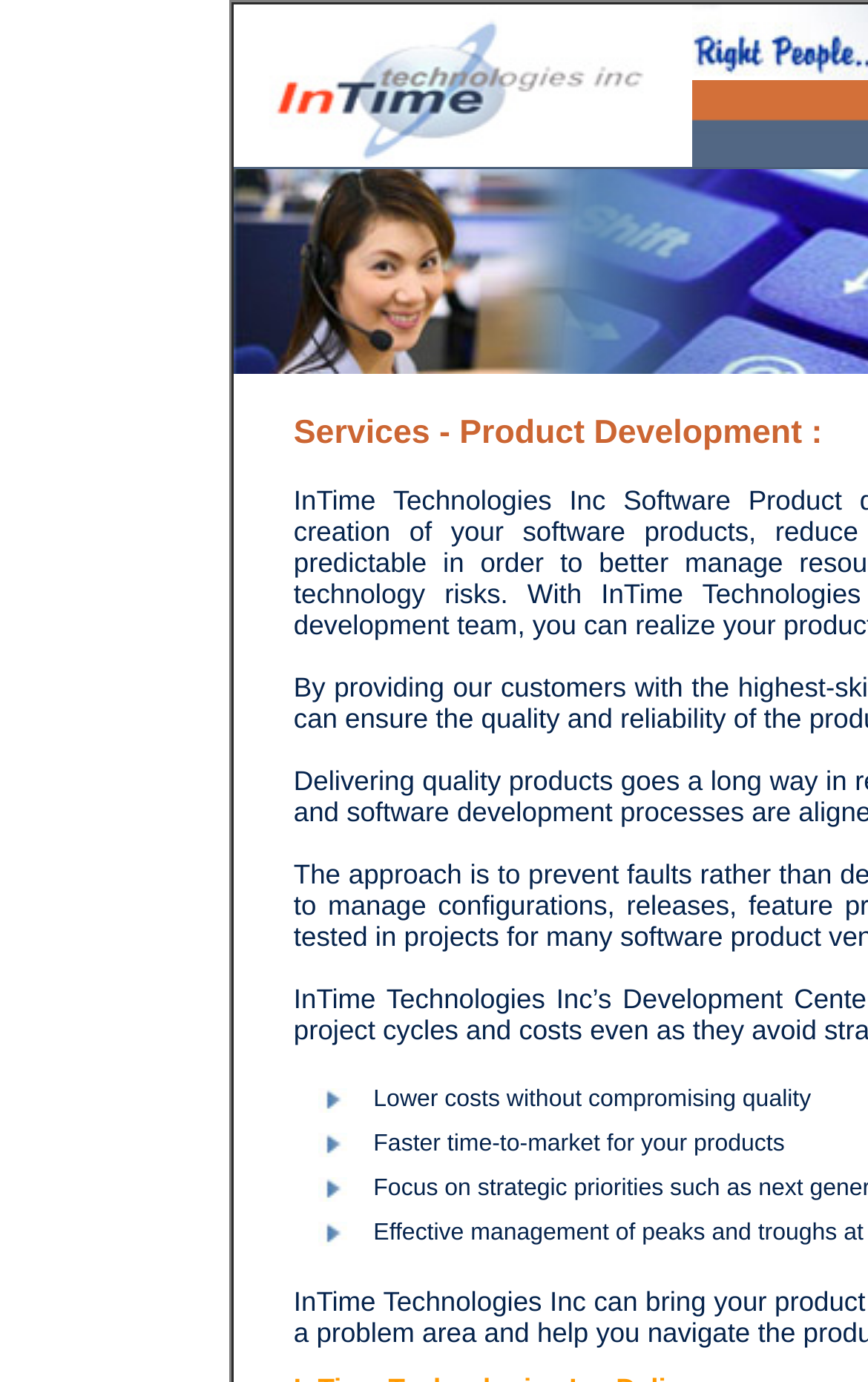What is the content of the table cells?
Your answer should be a single word or phrase derived from the screenshot.

Images